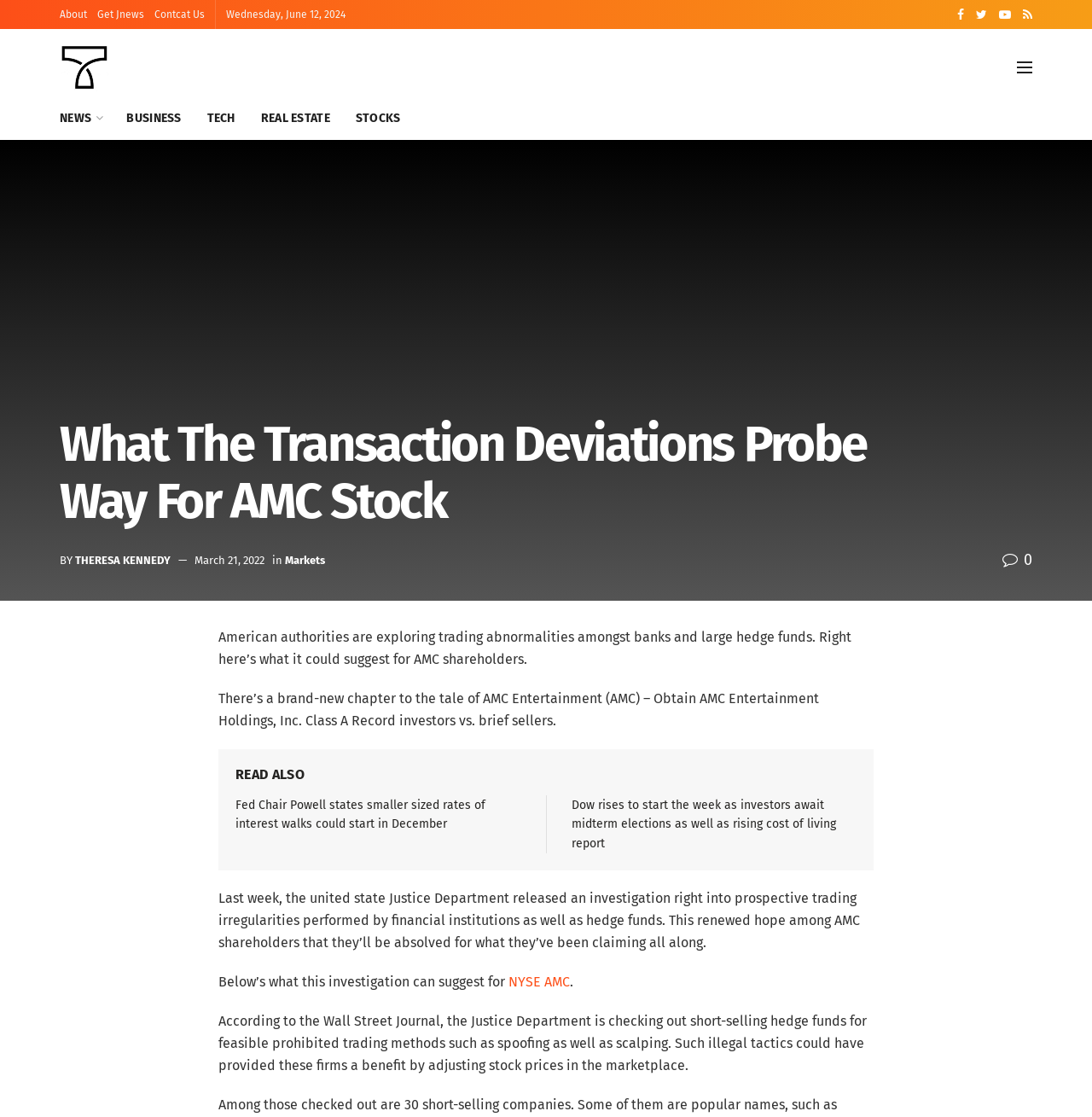Can you identify the bounding box coordinates of the clickable region needed to carry out this instruction: 'Visit Titanium Invest website'? The coordinates should be four float numbers within the range of 0 to 1, stated as [left, top, right, bottom].

[0.055, 0.038, 0.1, 0.082]